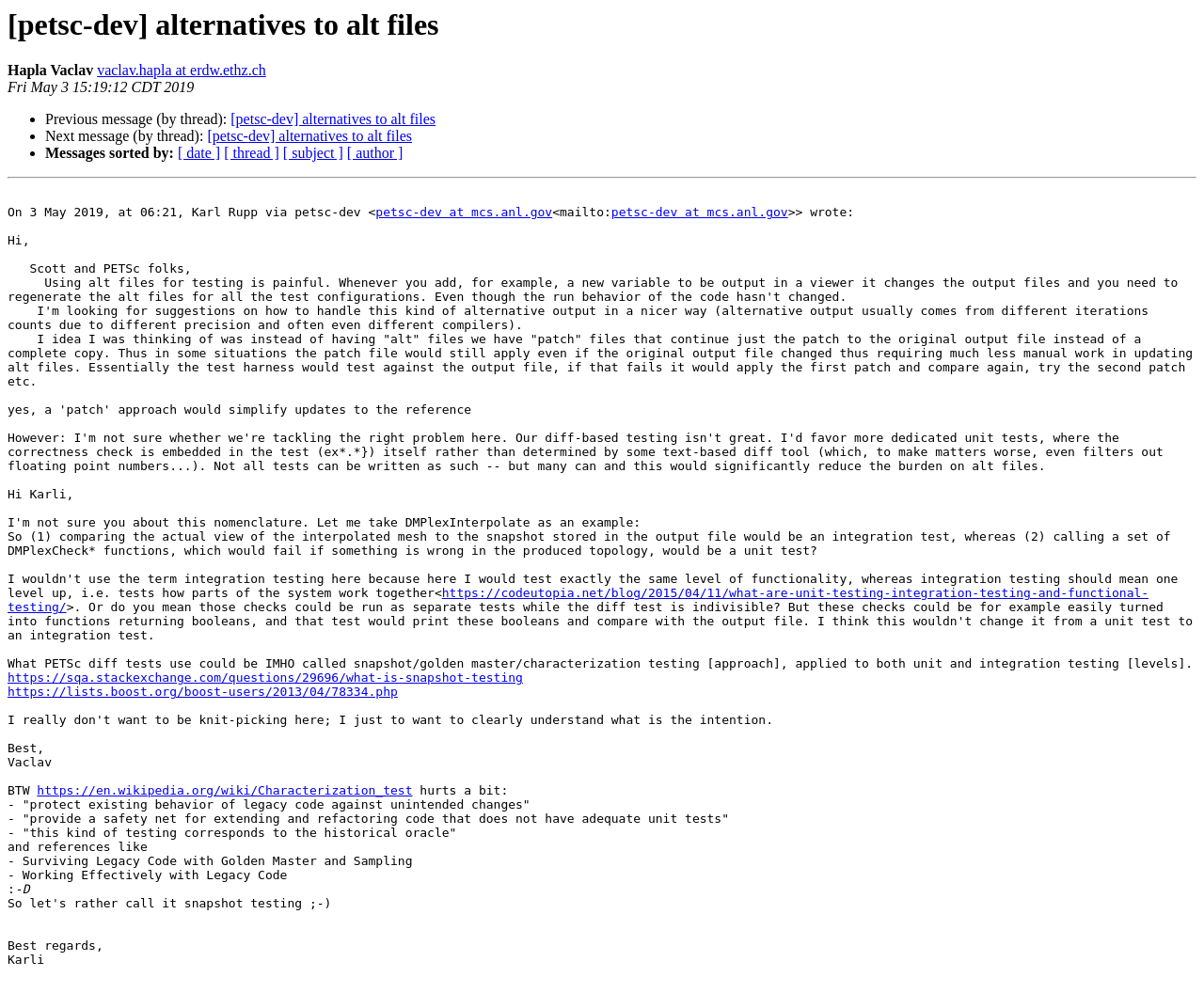Pinpoint the bounding box coordinates of the area that should be clicked to complete the following instruction: "Sort messages by date". The coordinates must be given as four float numbers between 0 and 1, i.e., [left, top, right, bottom].

[0.148, 0.146, 0.183, 0.162]